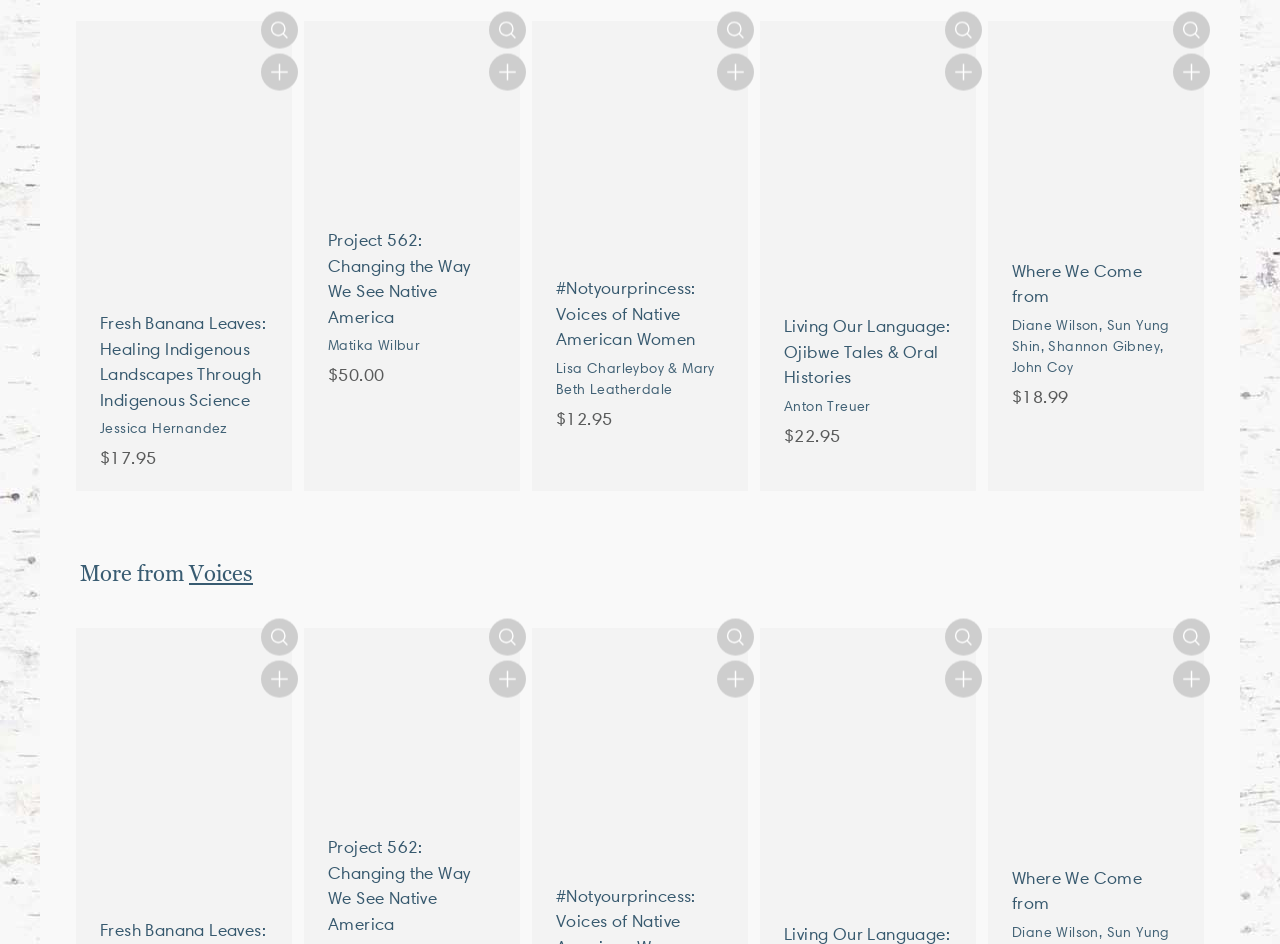Could you find the bounding box coordinates of the clickable area to complete this instruction: "Explore more from 'Voices'"?

[0.148, 0.593, 0.198, 0.623]